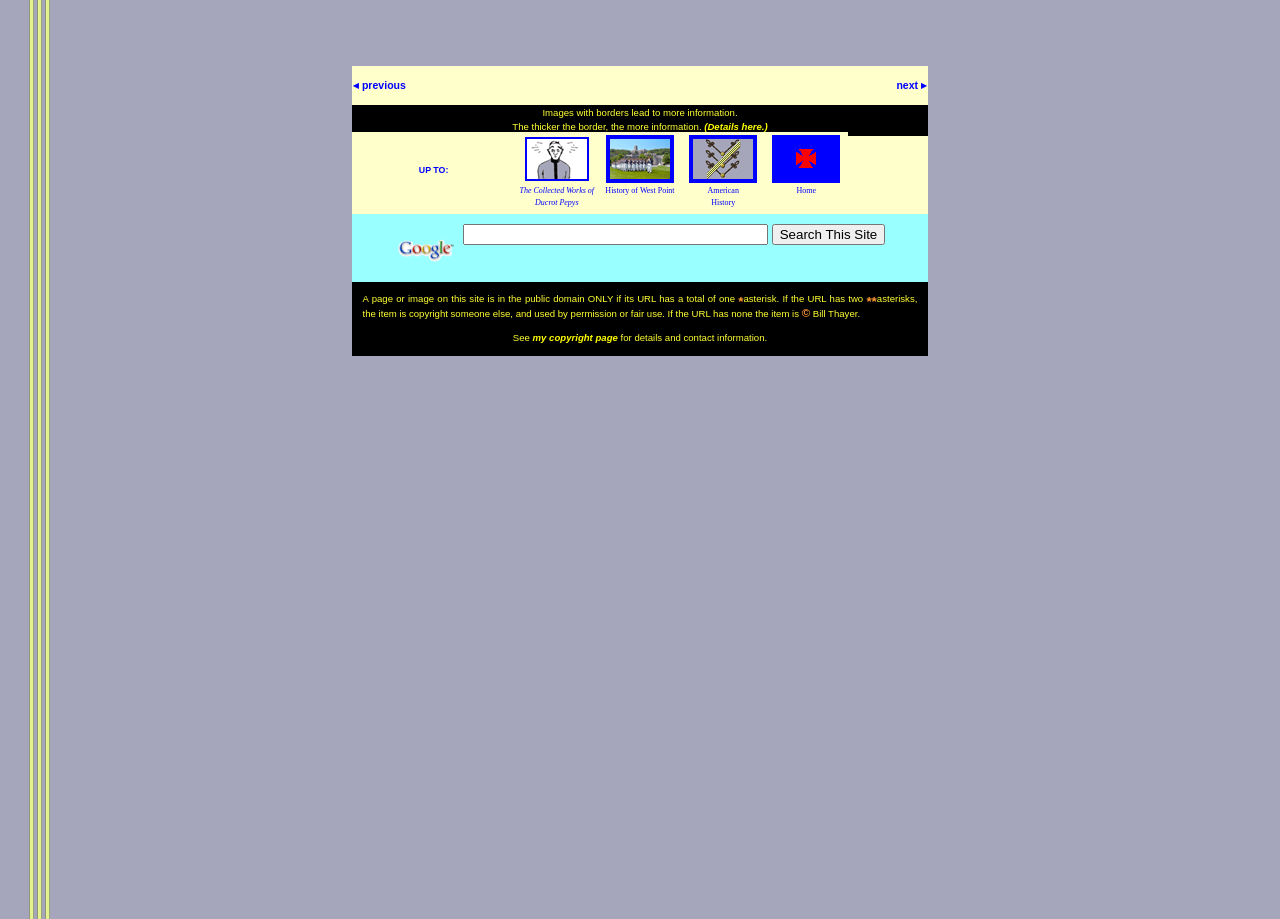Answer with a single word or phrase: 
What is the function of the search box?

Search This Site